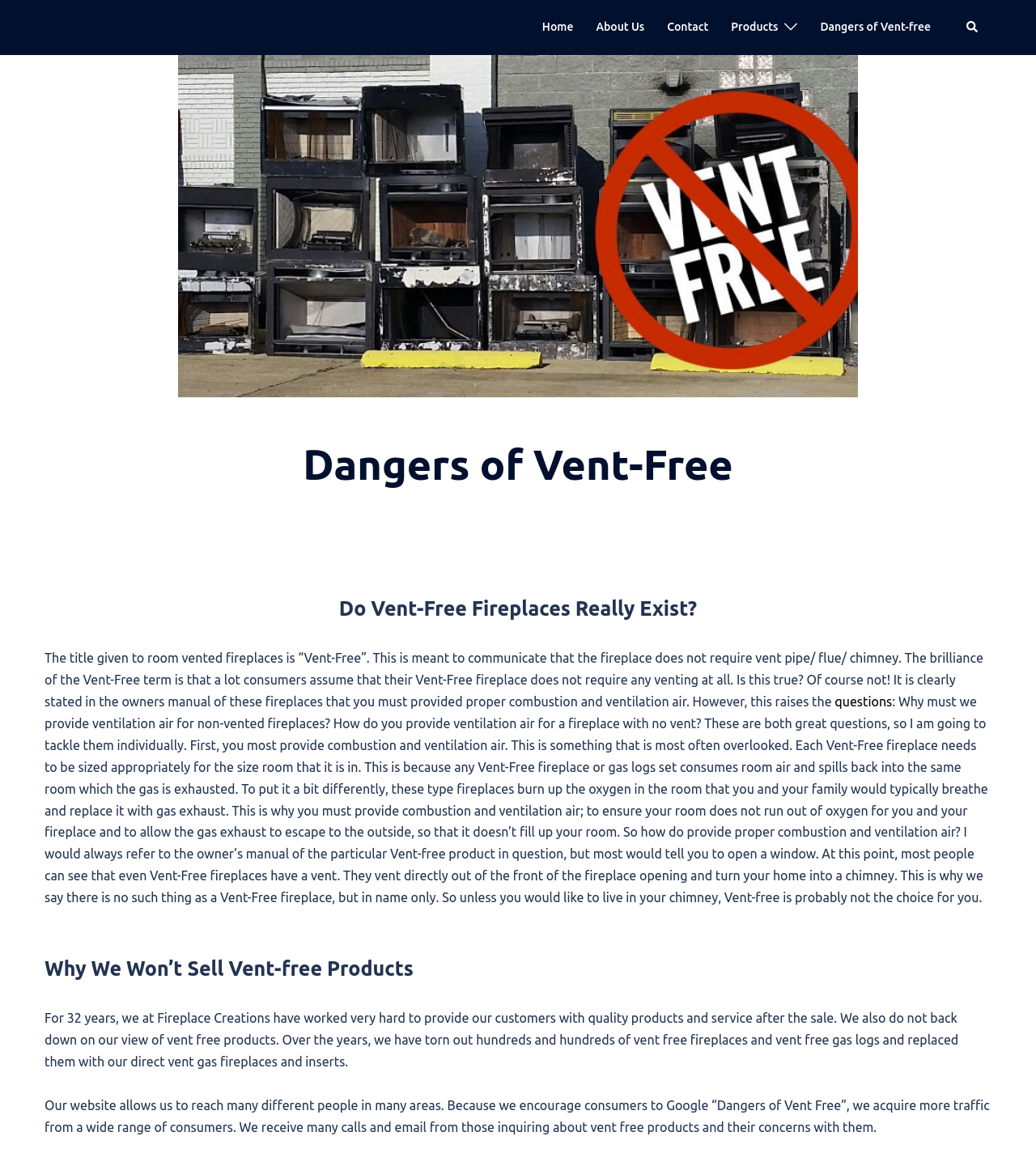Why do Vent-Free fireplaces need combustion and ventilation air?
Using the details from the image, give an elaborate explanation to answer the question.

I read the StaticText element that explains why Vent-Free fireplaces need combustion and ventilation air, which is to ensure that the room does not run out of oxygen for the people and the fireplace, and to allow the gas exhaust to escape to the outside.